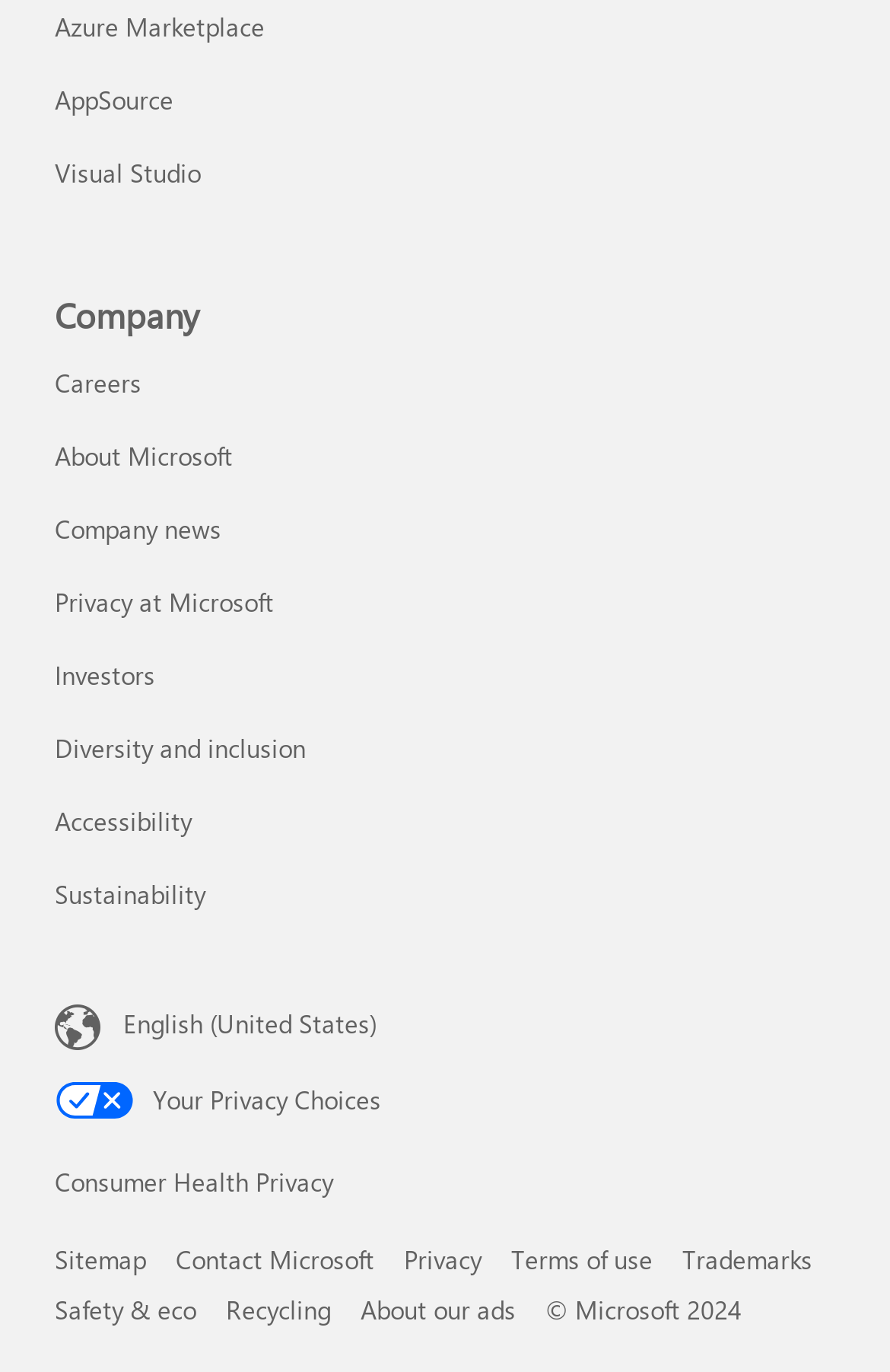Find the bounding box coordinates of the UI element according to this description: "English (United States)".

[0.062, 0.73, 0.938, 0.769]